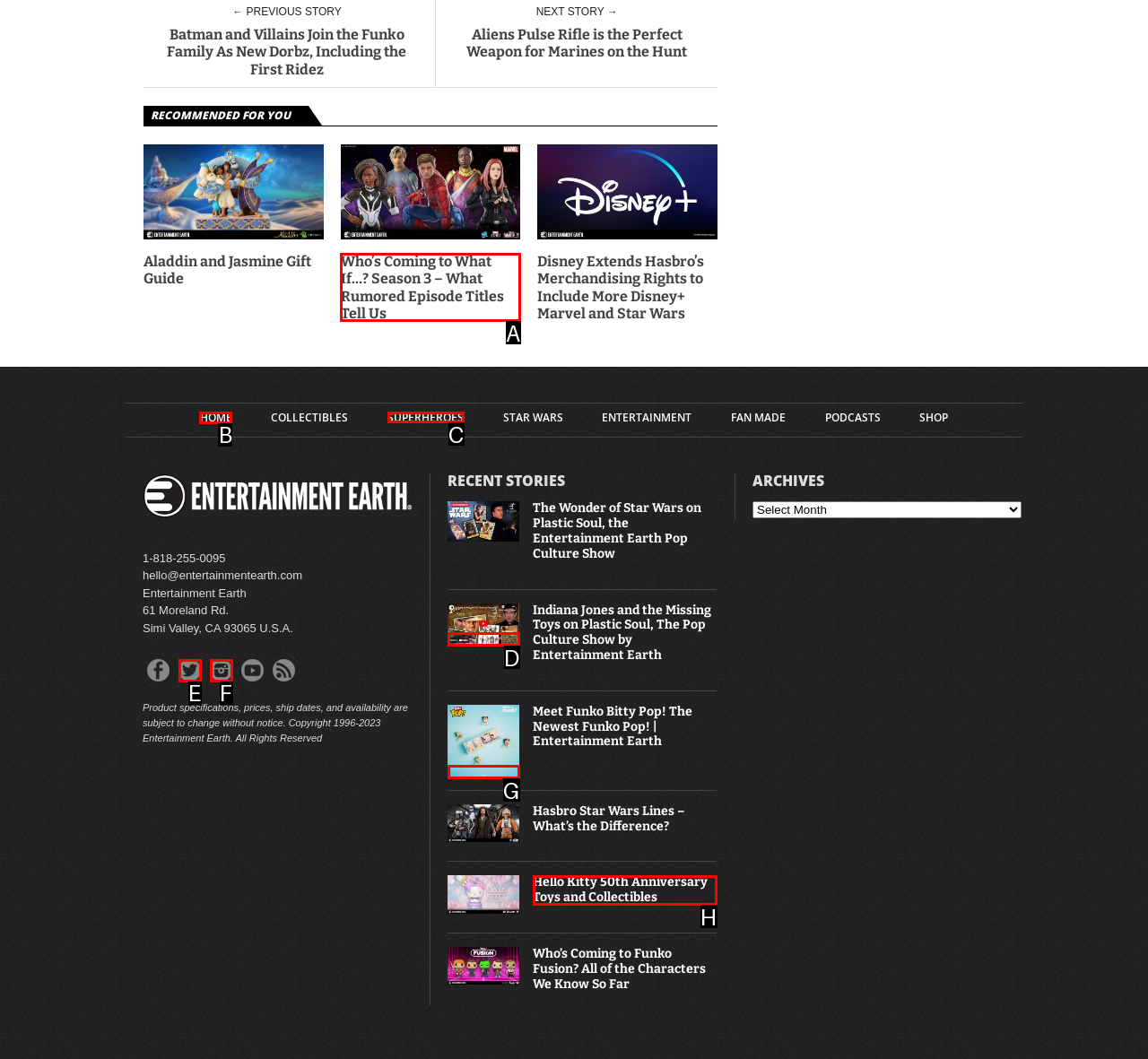Choose the HTML element you need to click to achieve the following task: Contact Laura
Respond with the letter of the selected option from the given choices directly.

None